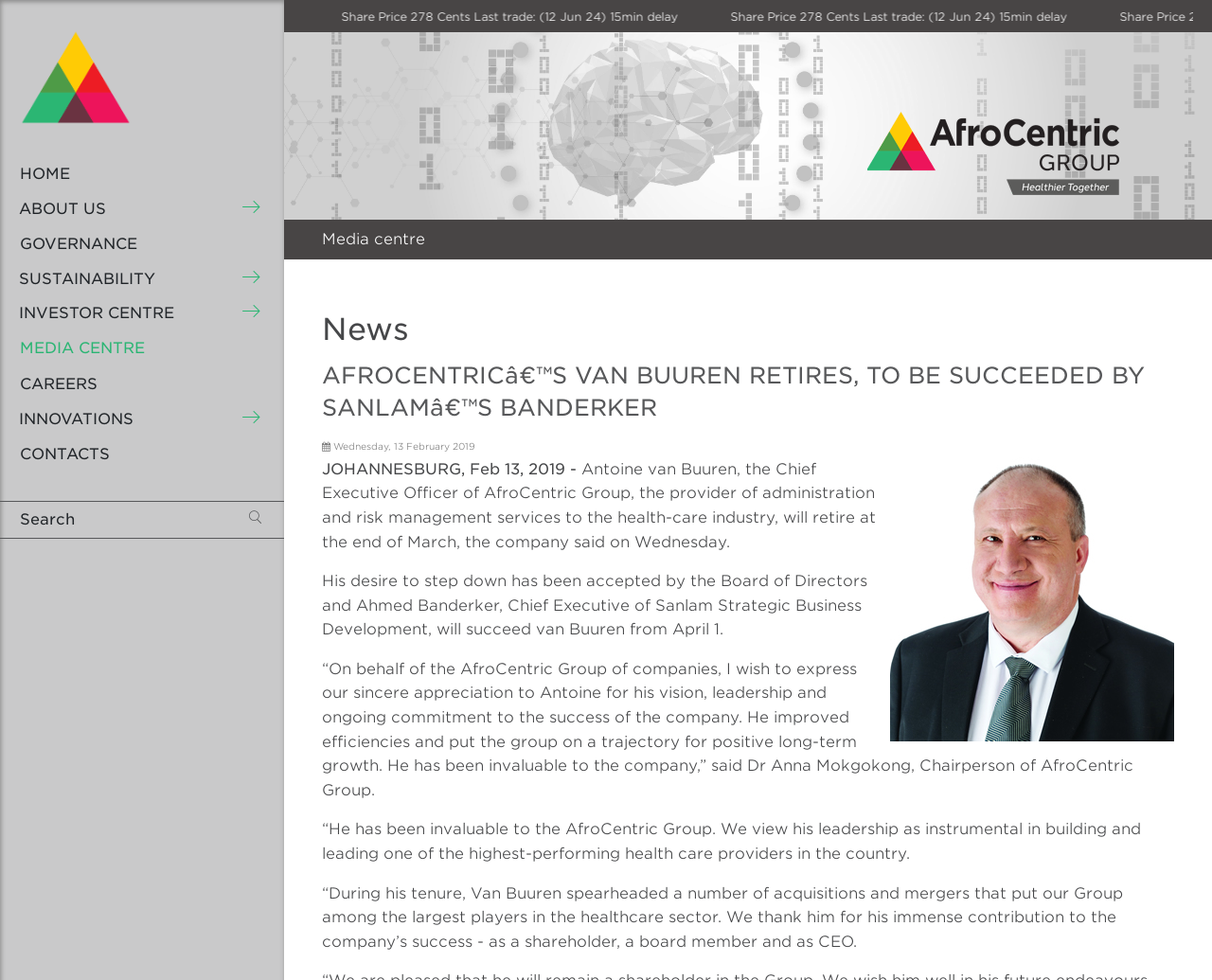Provide a thorough description of the webpage you see.

The webpage is about AfroCentric Health, a provider of administration and risk management services to the healthcare industry. At the top left corner, there is a navigation menu with buttons for "Home", "About Us", "Governance", "Sustainability", "Investor Centre", "Media Centre", "Careers", "Innovations", and "Contacts". Each button has a corresponding link below it.

To the right of the navigation menu, there is a share price display showing the current share price of 278 cents, with the last trade date and time. Below this, there is a large image that spans almost the entire width of the page.

In the main content area, there is a heading that reads "News" and a subheading that reads "AFROCENTRIC'S VAN BUUREN RETIRES, TO BE SUCCEEDED BY SANLAM'S BANDERKER". Below this, there is a date and time stamp indicating that the news article was published on Wednesday, 13 February 2019.

The news article itself is a lengthy text that announces the retirement of Antoine van Buuren, the Chief Executive Officer of AfroCentric Group, and his succession by Ahmed Banderker, Chief Executive of Sanlam Strategic Business Development. The article quotes Dr Anna Mokgokong, Chairperson of AfroCentric Group, praising van Buuren's leadership and contributions to the company's success.

At the top right corner, there is a search button with a magnifying glass icon.